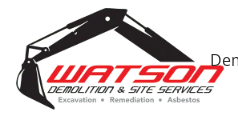Give an in-depth description of the image.

The image features the logo of "Watson Demolition & Site Services." The design prominently includes the name "WATSON" in bold red letters, emphasizing its identity within the demolition and site services industry. Accompanying the name are the phrases "Demolition & Site Services," along with keywords such as "Excavation," "Remediation," and "Asbestos," which highlight the range of services offered by the company. The logo is adorned with an illustration of a construction excavator’s bucket, symbolizing the company's expertise in demolition and excavation work.